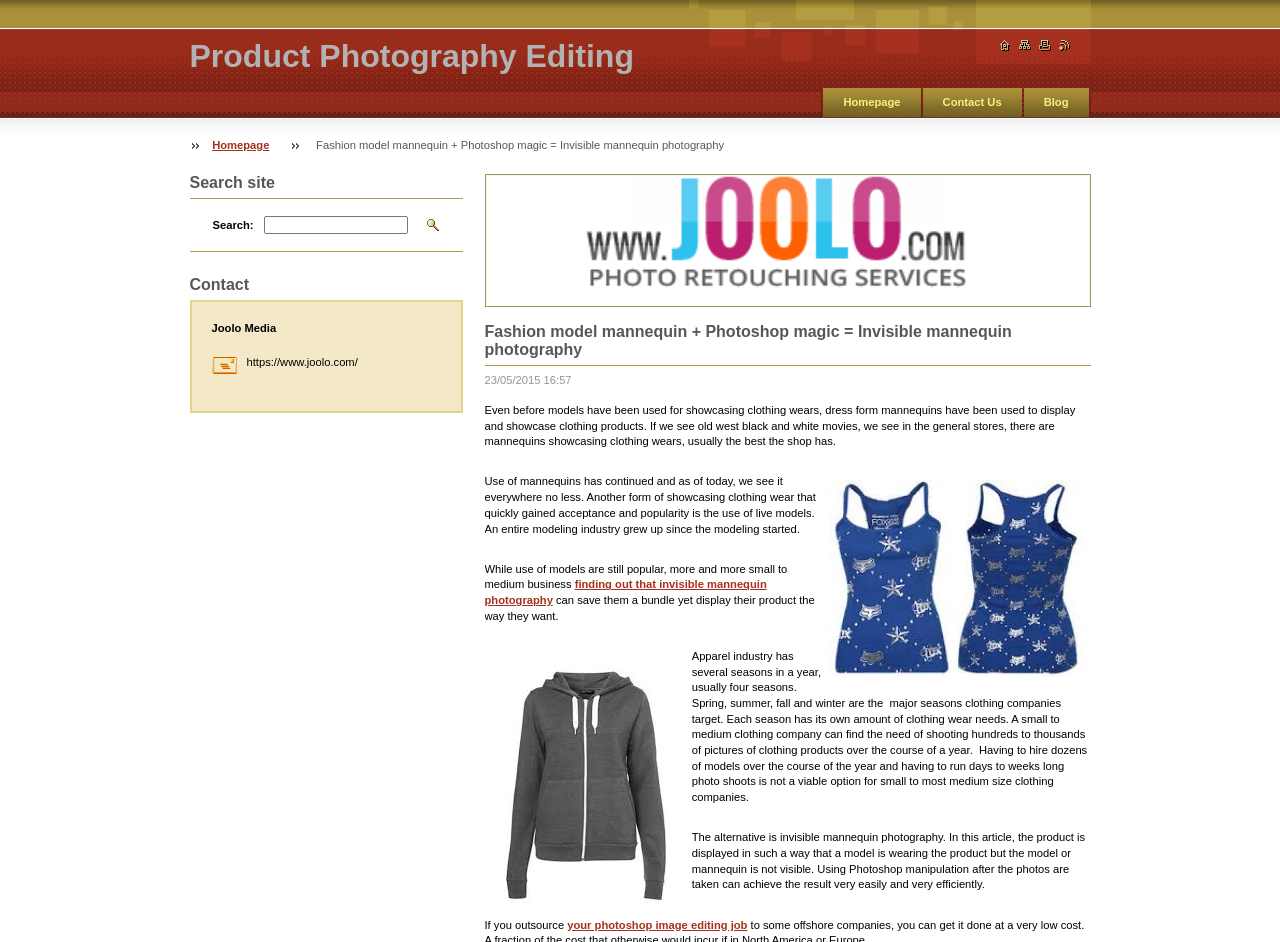What type of industry is the main focus of this webpage?
Please provide an in-depth and detailed response to the question.

Based on the webpage content, it appears that the main focus is on the apparel industry, specifically on how invisible mannequin photography can be used to showcase clothing products in a cost-effective and efficient manner.